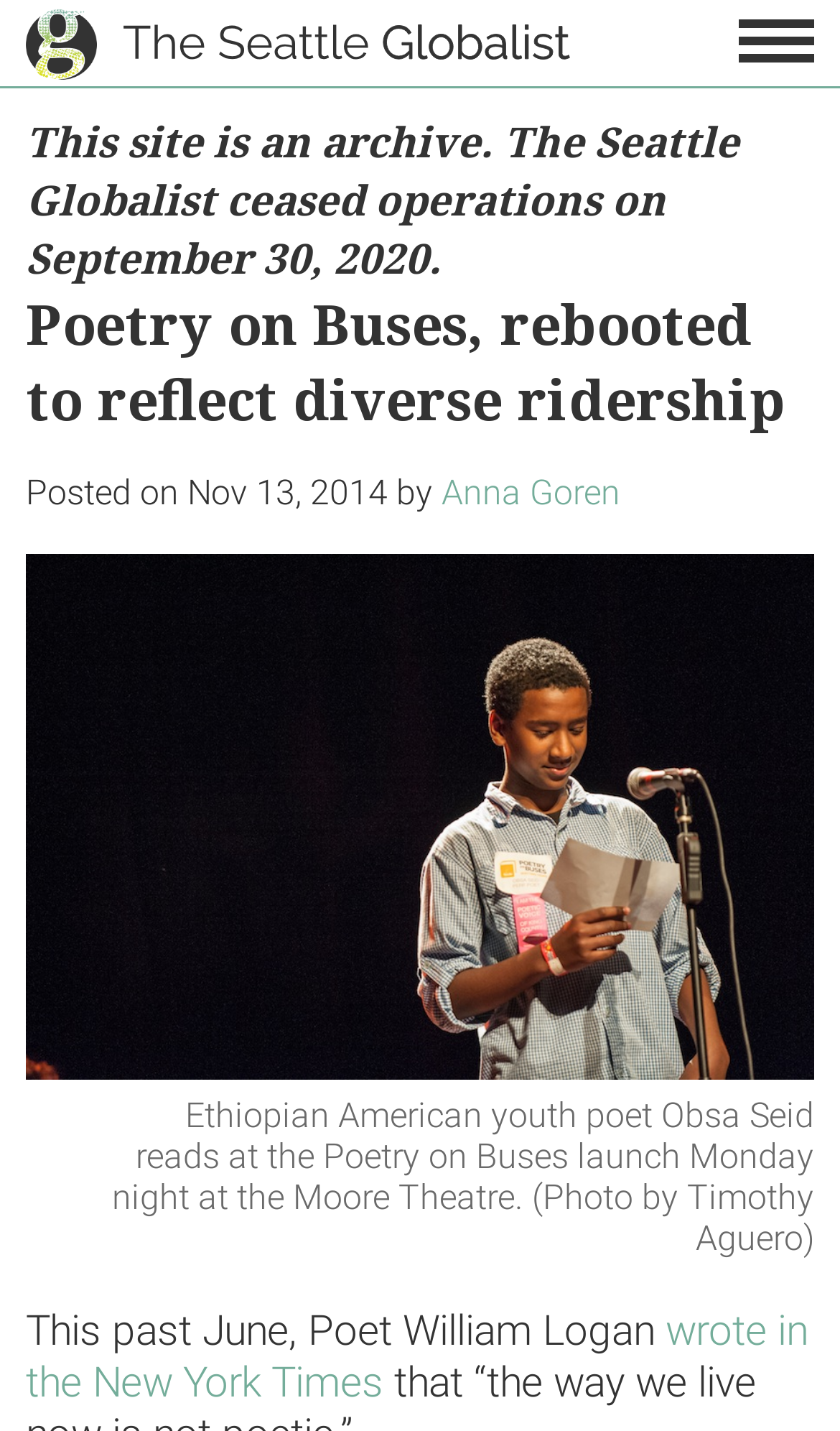What is the name of the youth poet in the image?
Based on the image, please offer an in-depth response to the question.

I determined the youth poet's name by reading the caption of the image which mentions 'Ethiopian American youth poet Obsa Seid reads at the Poetry on Buses launch'.